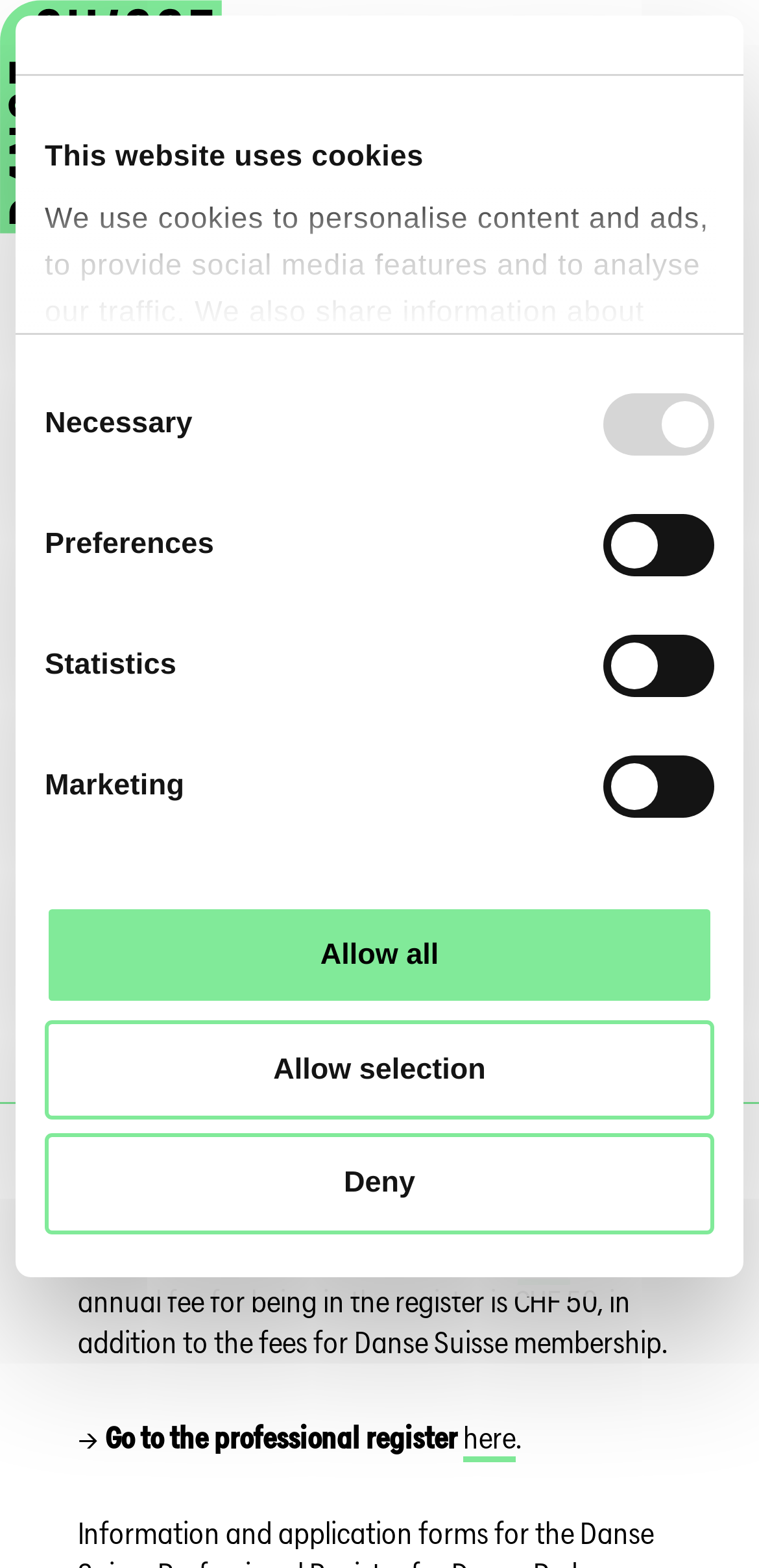Determine the coordinates of the bounding box that should be clicked to complete the instruction: "Click the logo". The coordinates should be represented by four float numbers between 0 and 1: [left, top, right, bottom].

[0.0, 0.137, 0.293, 0.153]